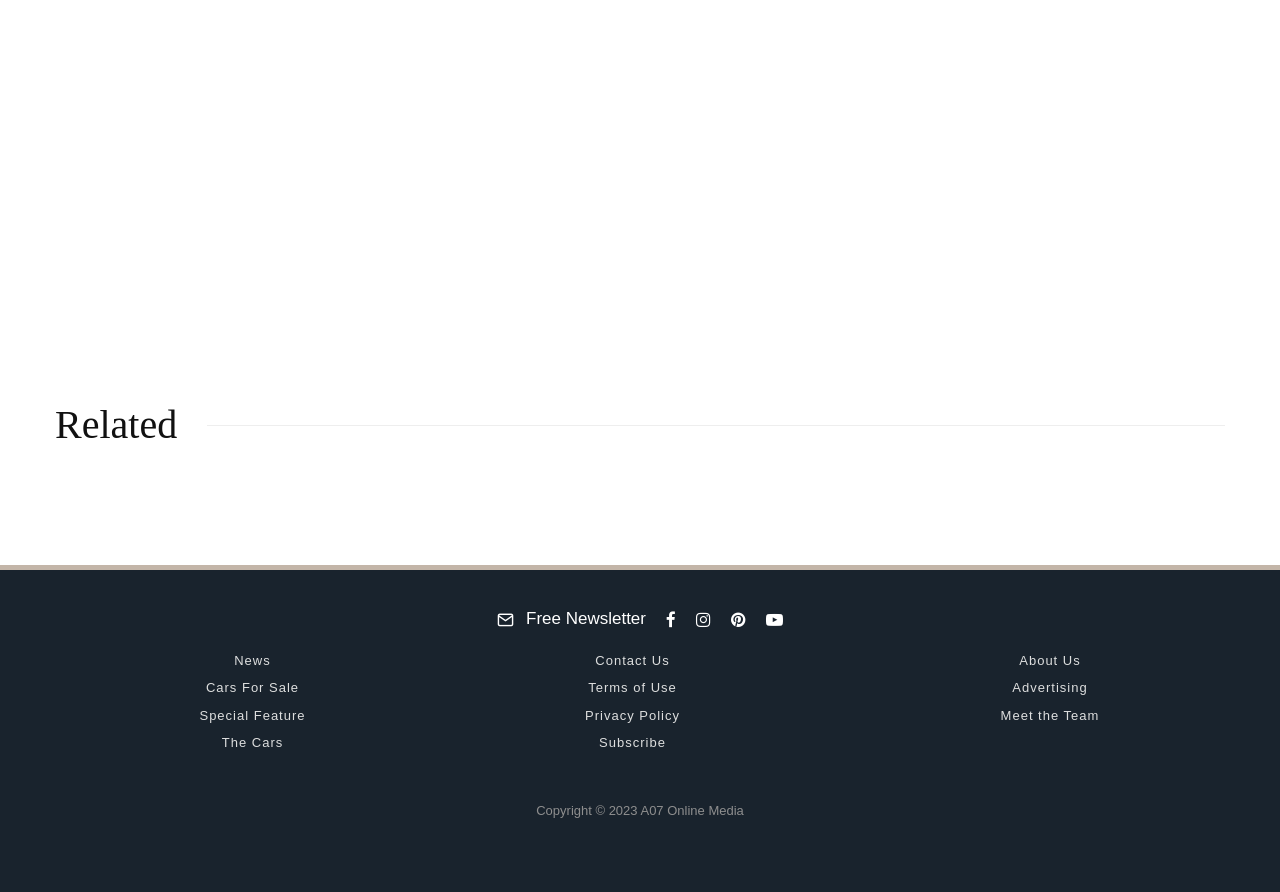Find the bounding box coordinates of the clickable area that will achieve the following instruction: "contact us".

[0.465, 0.732, 0.523, 0.748]